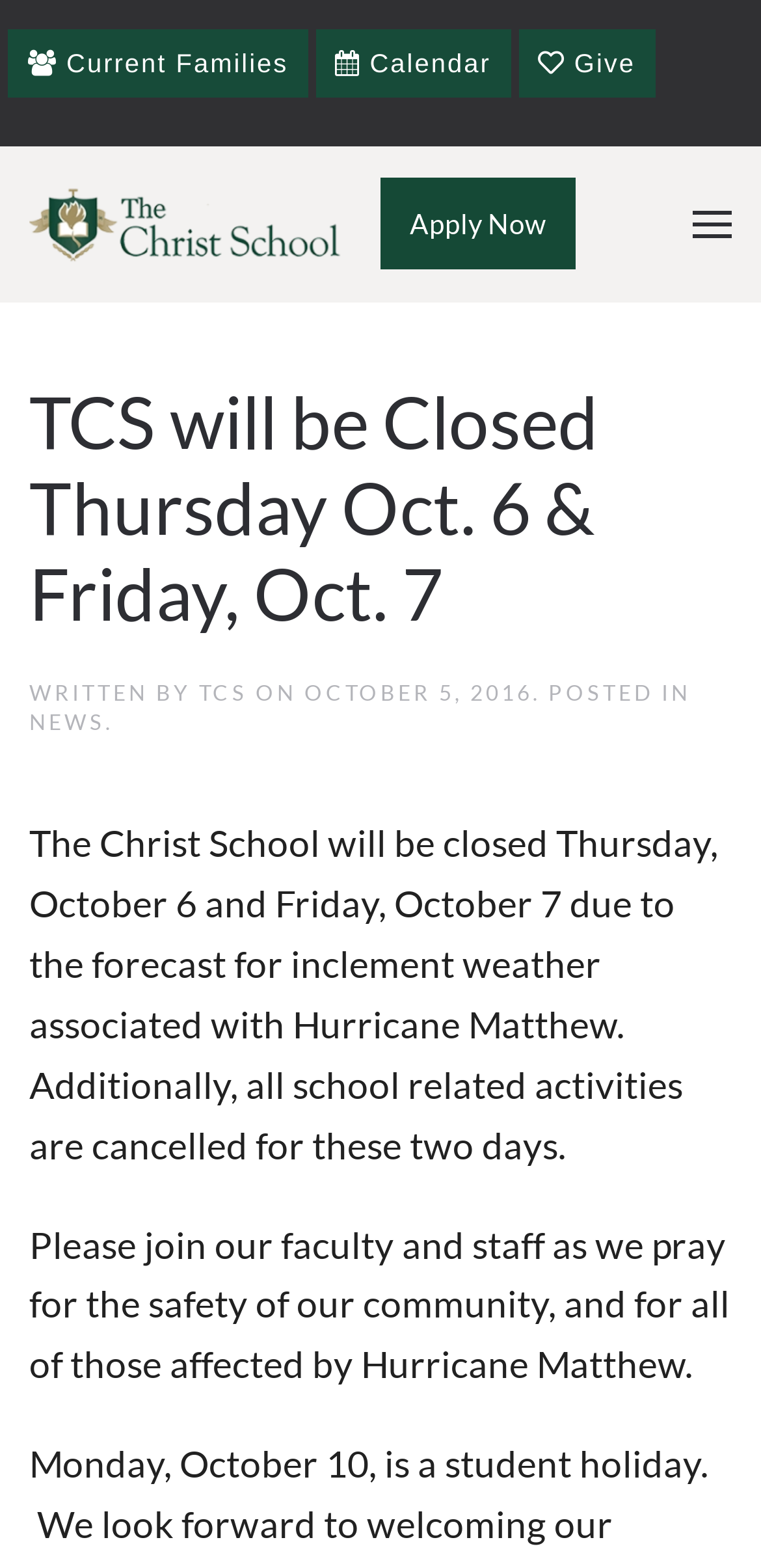What is the school's status on October 6 and 7?
Can you provide an in-depth and detailed response to the question?

The question can be answered by reading the main content of the webpage, which states that 'The Christ School will be closed Thursday, October 6 and Friday, October 7 due to the forecast for inclement weather associated with Hurricane Matthew.'